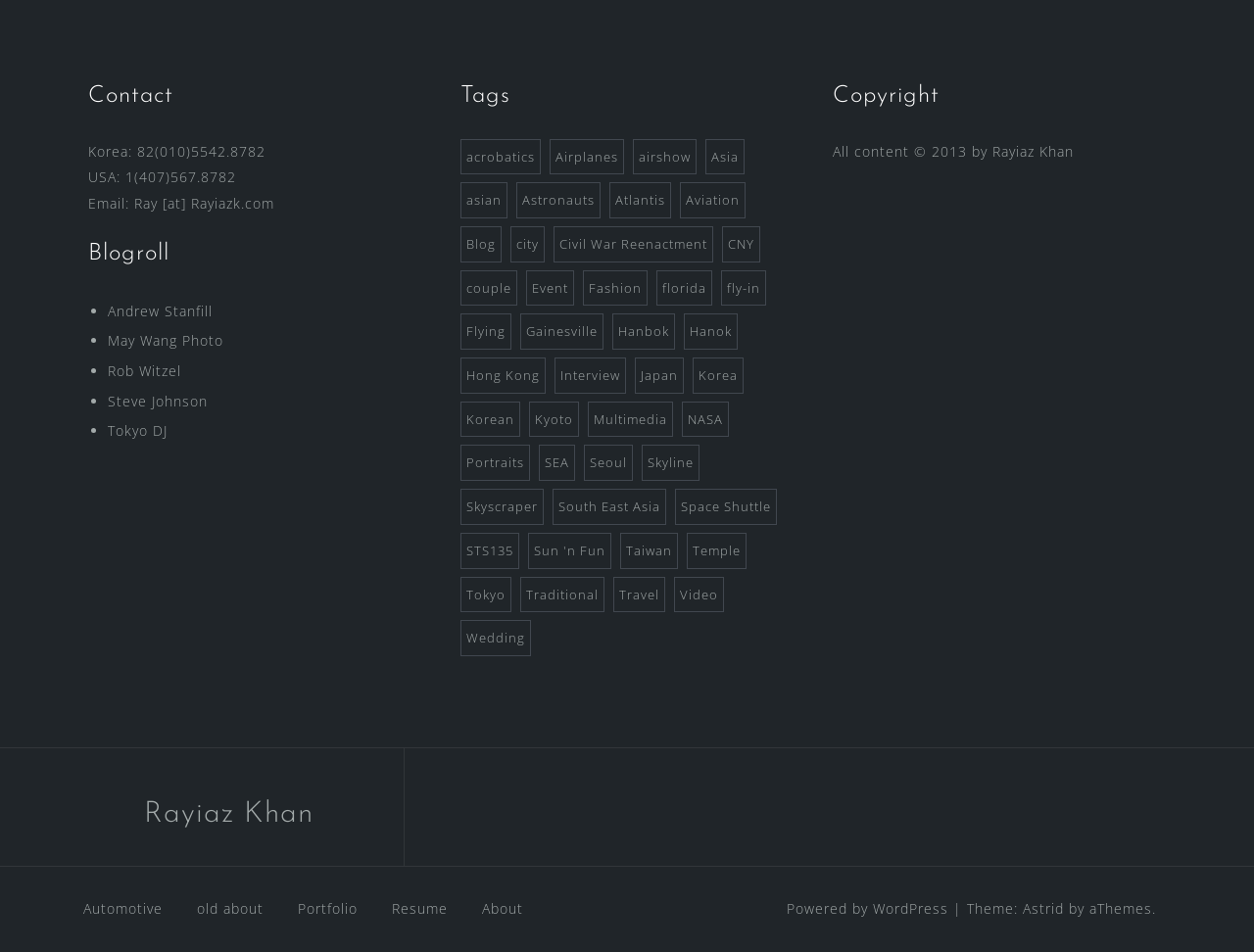Review the image closely and give a comprehensive answer to the question: What is the category of the link 'Andrew Stanfill'?

I looked at the section with the heading 'Blogroll' and found a list of links, including 'Andrew Stanfill'. Therefore, the category of the link 'Andrew Stanfill' is Blogroll.